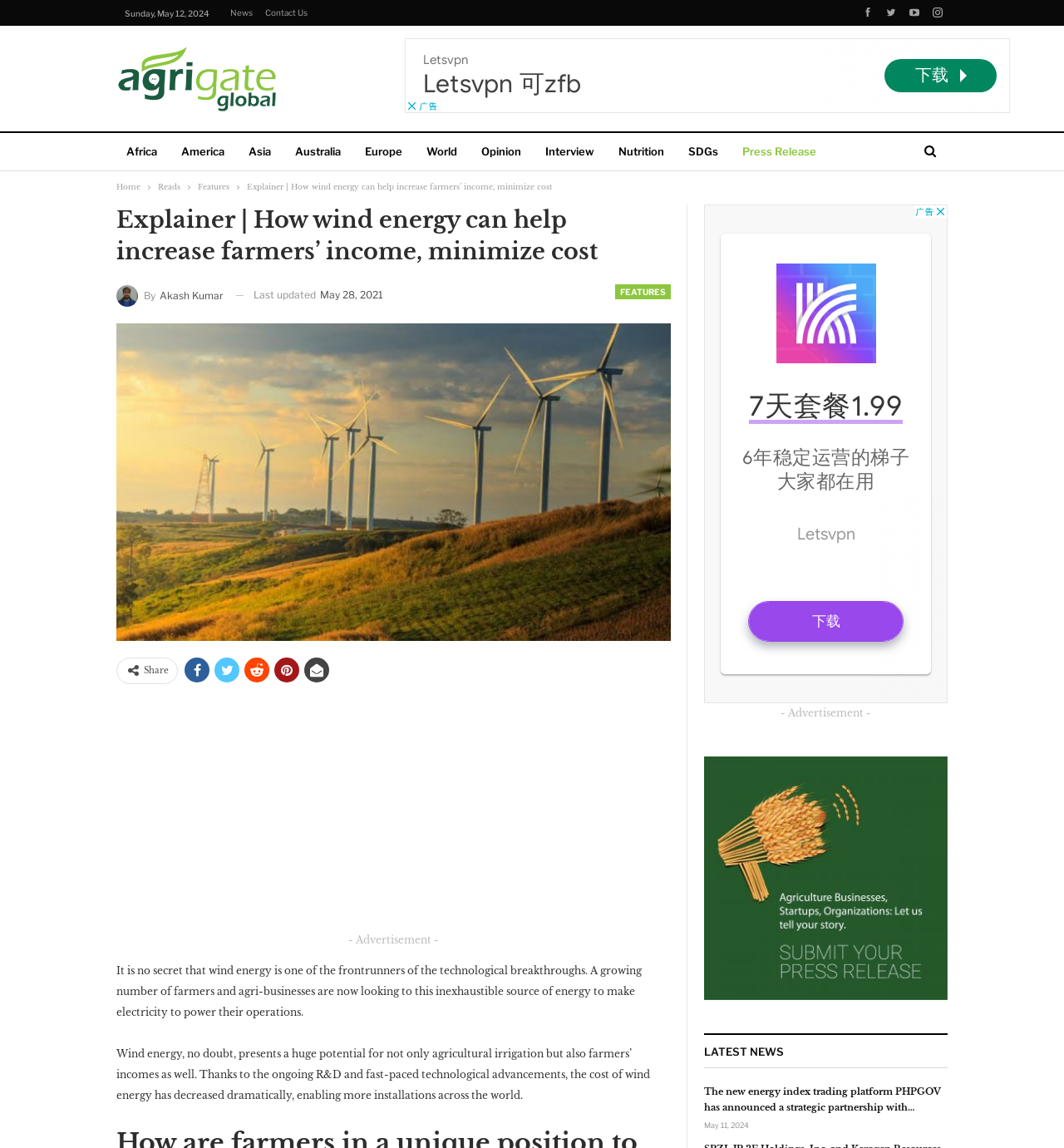Identify the bounding box coordinates of the area you need to click to perform the following instruction: "Subscribe to iCalendar".

None